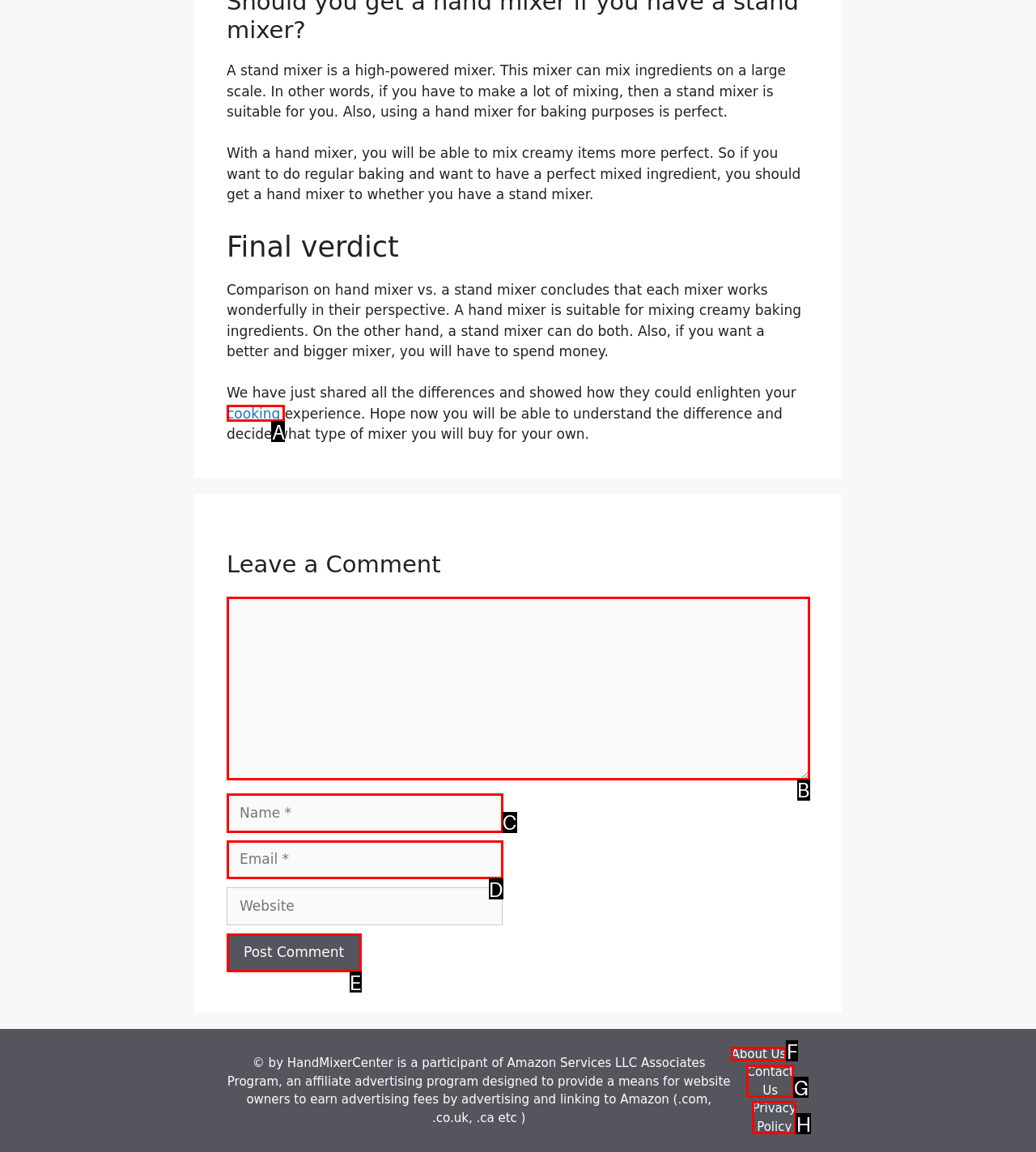Select the correct option from the given choices to perform this task: Click the 'About Us' link. Provide the letter of that option.

F